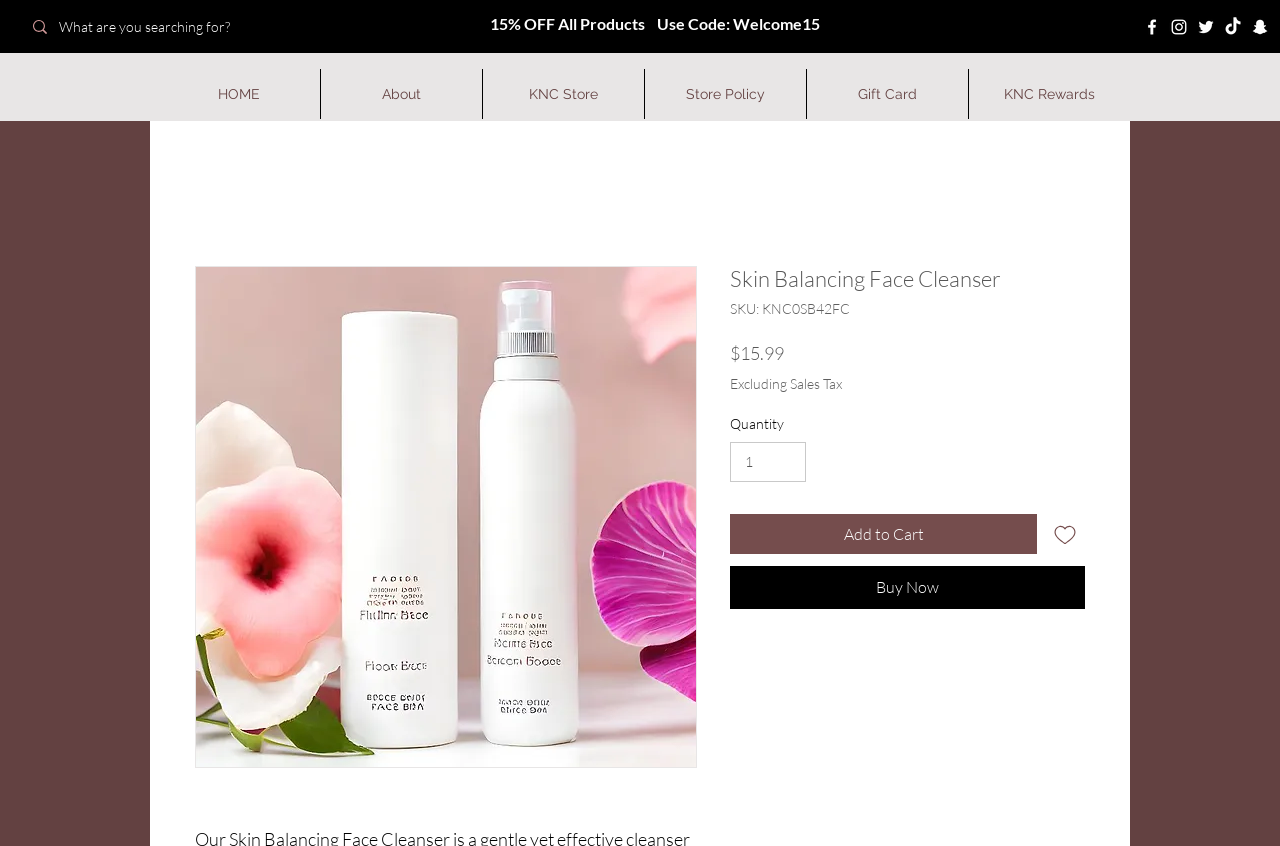Could you find the bounding box coordinates of the clickable area to complete this instruction: "Add to cart"?

[0.57, 0.608, 0.81, 0.655]